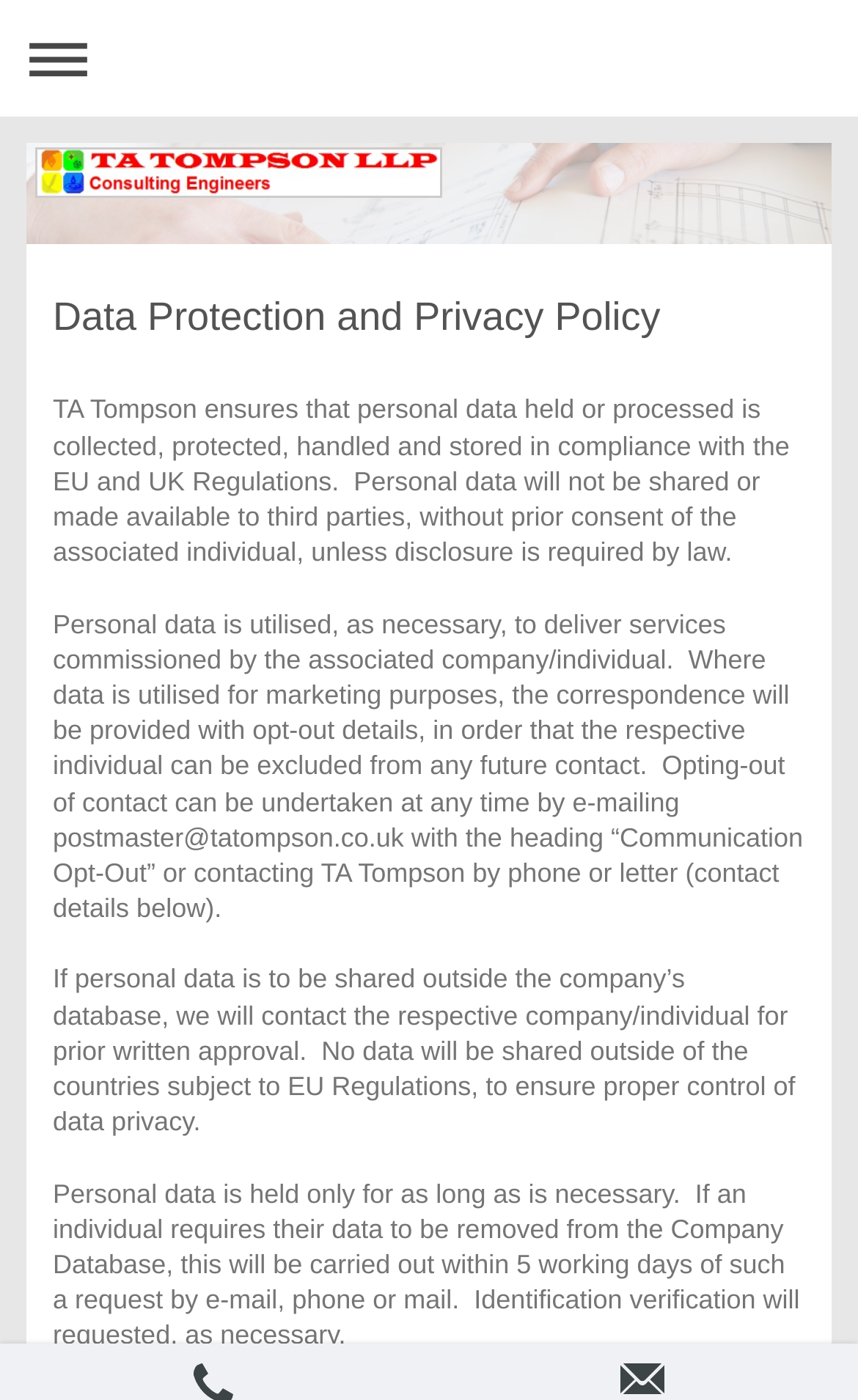Please provide a one-word or short phrase answer to the question:
What is the purpose of personal data collection?

To deliver services